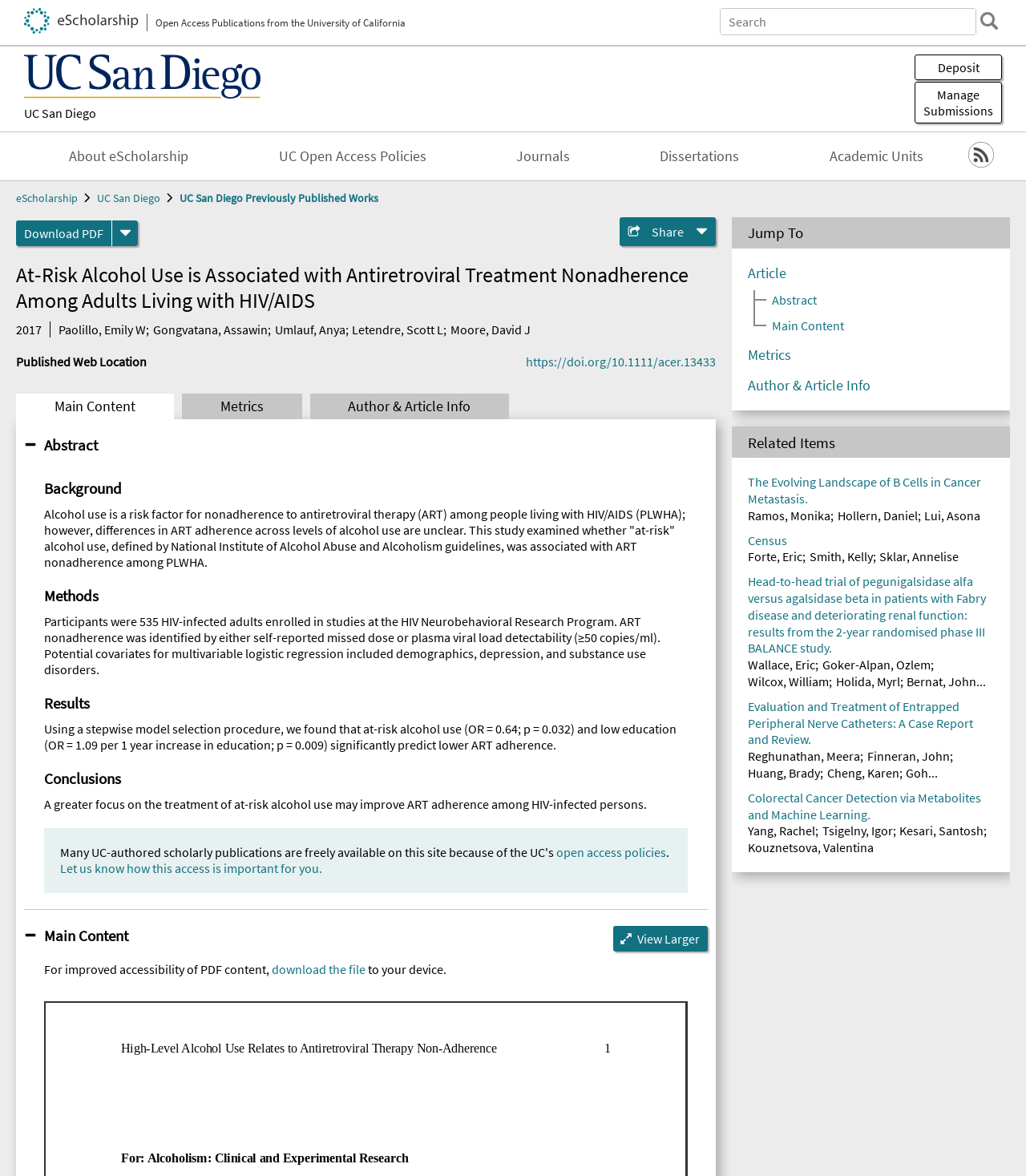What is the name of the button that allows users to view larger content?
Using the image, provide a concise answer in one word or a short phrase.

View Larger